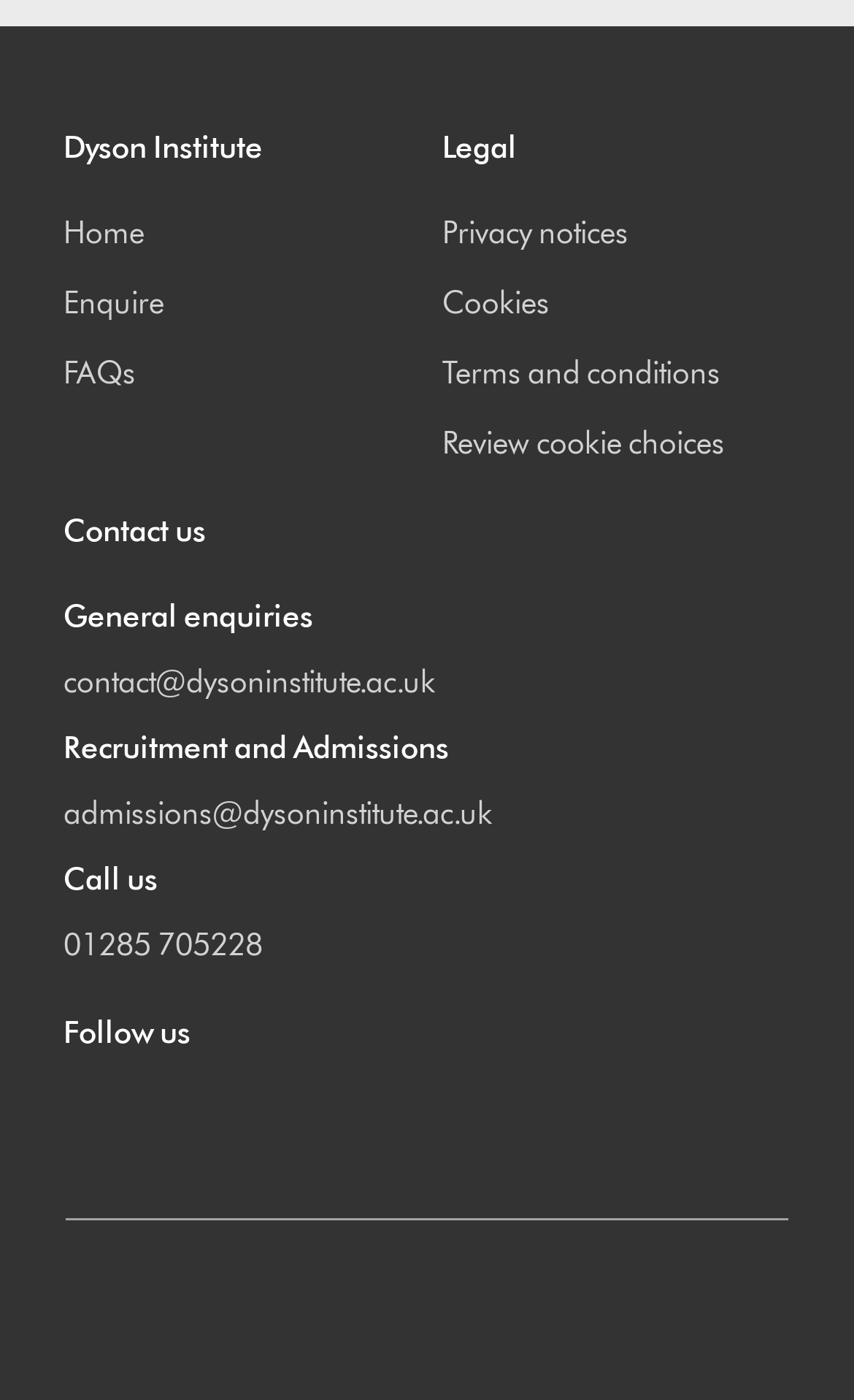Locate the bounding box coordinates of the area you need to click to fulfill this instruction: 'Review cookie choices'. The coordinates must be in the form of four float numbers ranging from 0 to 1: [left, top, right, bottom].

[0.518, 0.303, 0.849, 0.334]